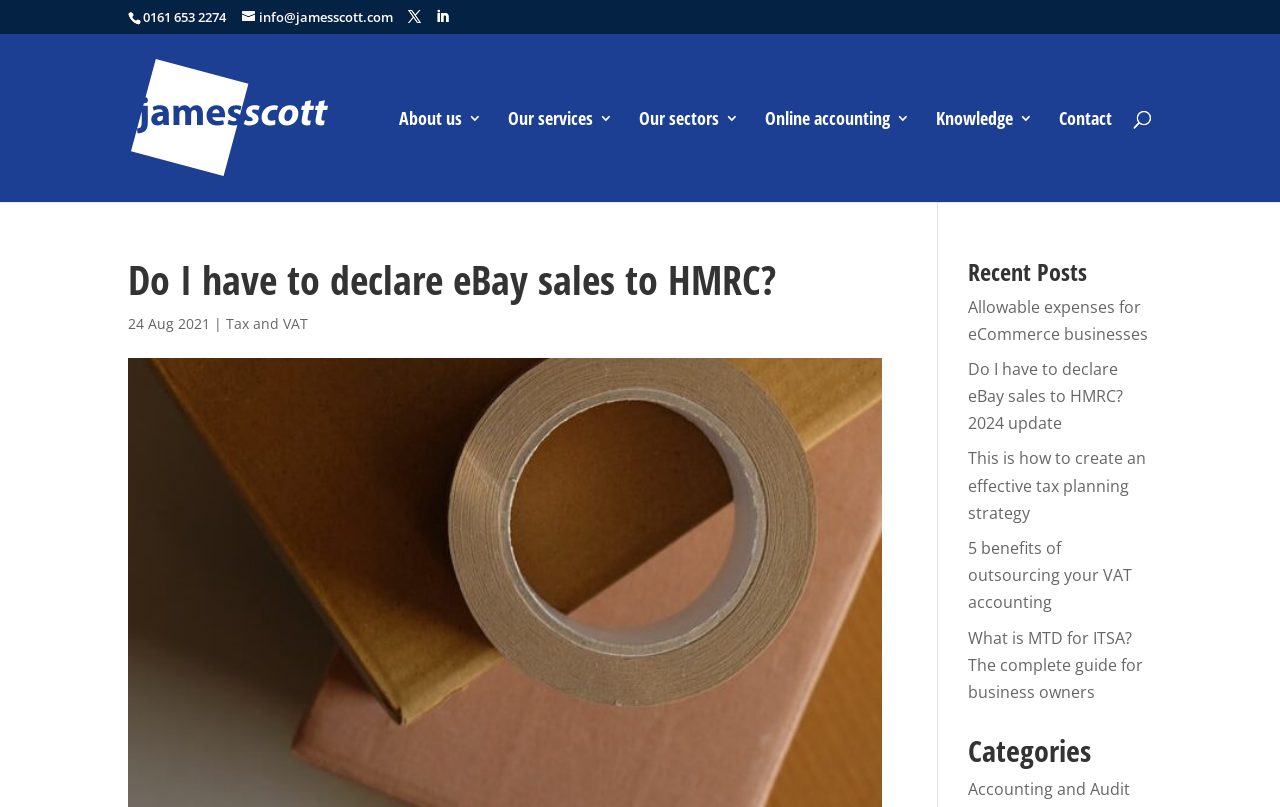What is the name of the accounting firm?
Answer the question in a detailed and comprehensive manner.

I found the name of the accounting firm by looking at the top section of the webpage, where I saw a link with the text 'James Scott (Accounting) LLP' and an image with the same name.